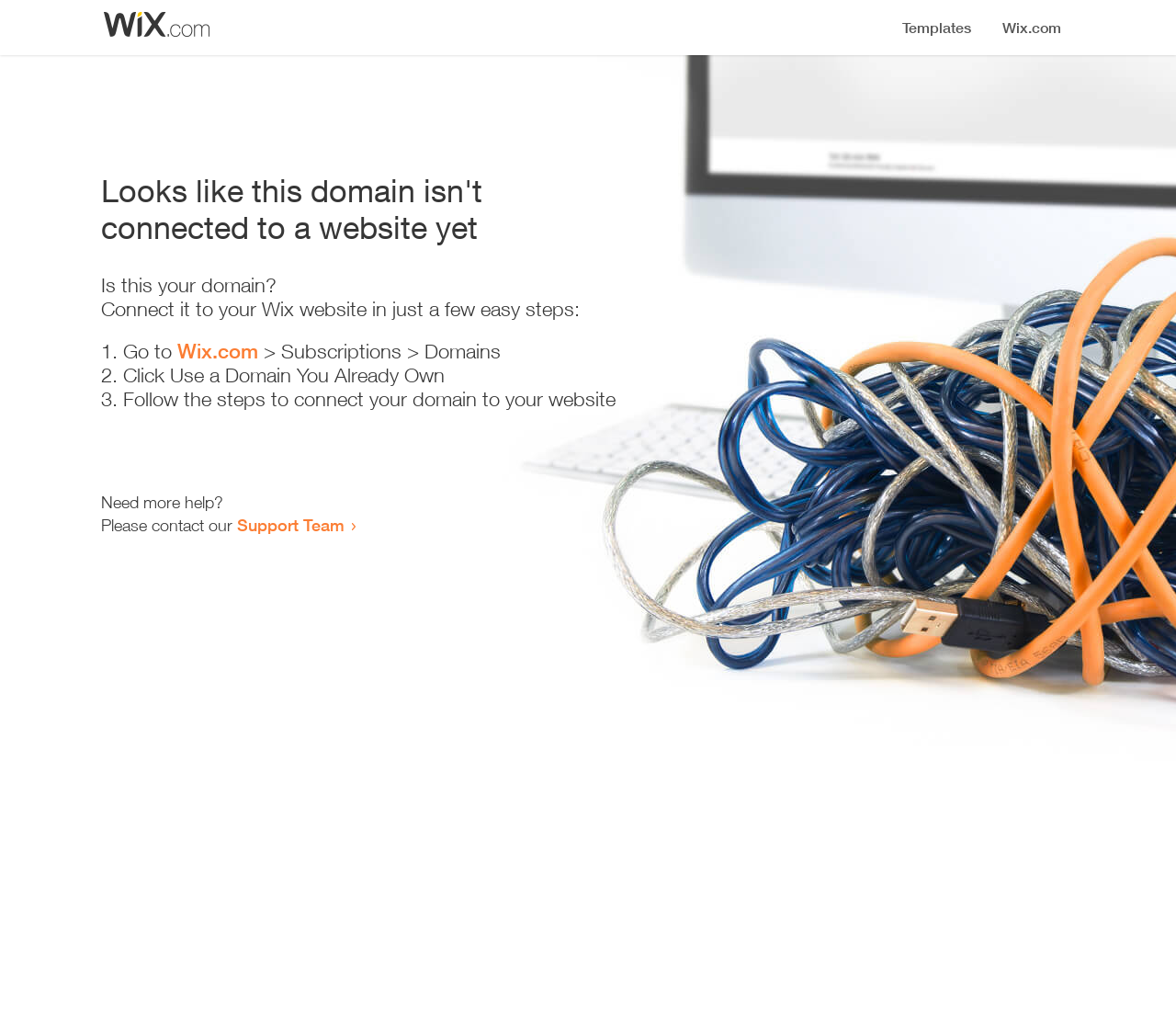What is the current status of the domain?
Give a single word or phrase as your answer by examining the image.

Not connected